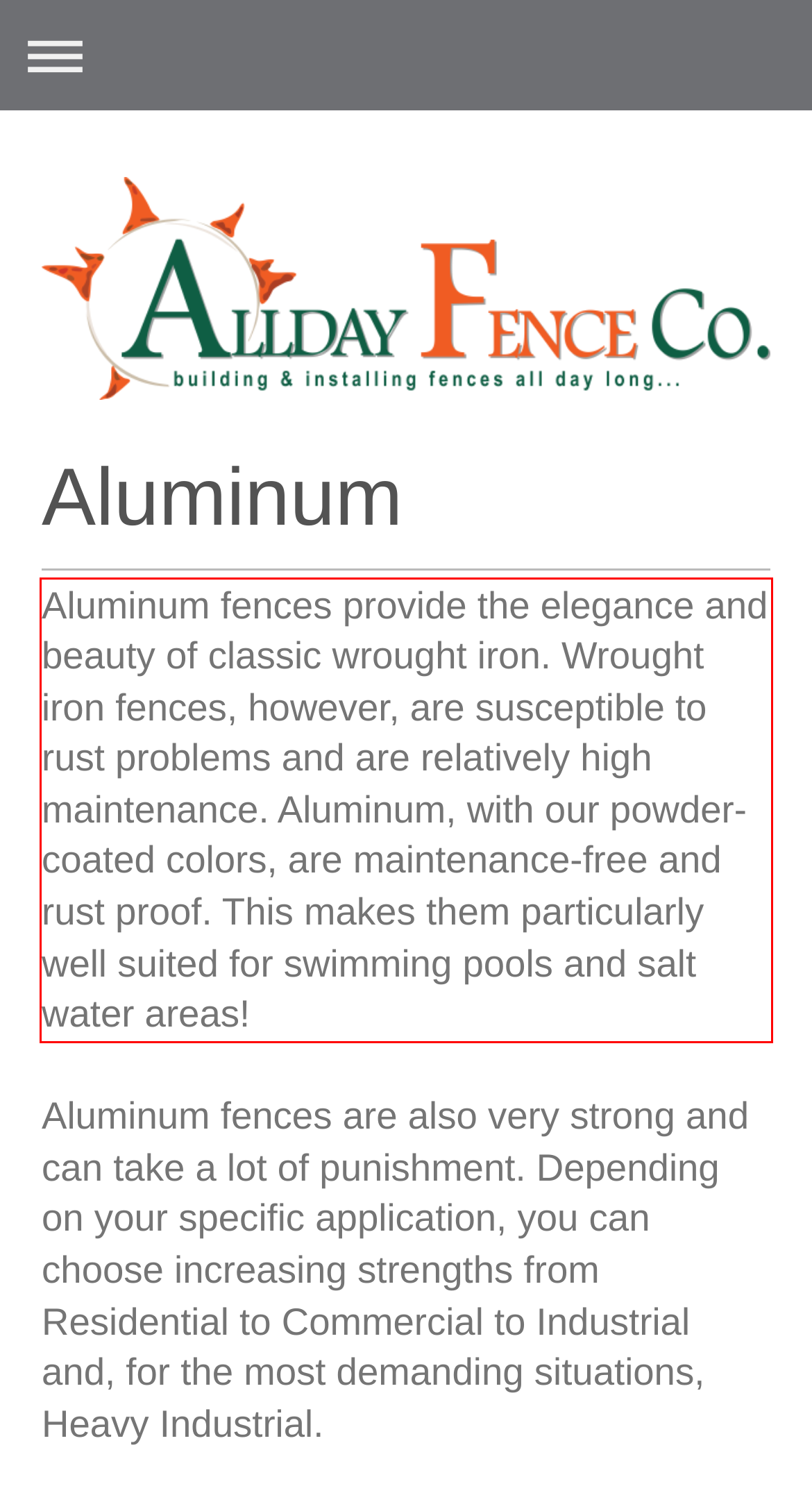You are looking at a screenshot of a webpage with a red rectangle bounding box. Use OCR to identify and extract the text content found inside this red bounding box.

Aluminum fences provide the elegance and beauty of classic wrought iron. Wrought iron fences, however, are susceptible to rust problems and are relatively high maintenance. Aluminum, with our powder-coated colors, are maintenance-free and rust proof. This makes them particularly well suited for swimming pools and salt water areas!